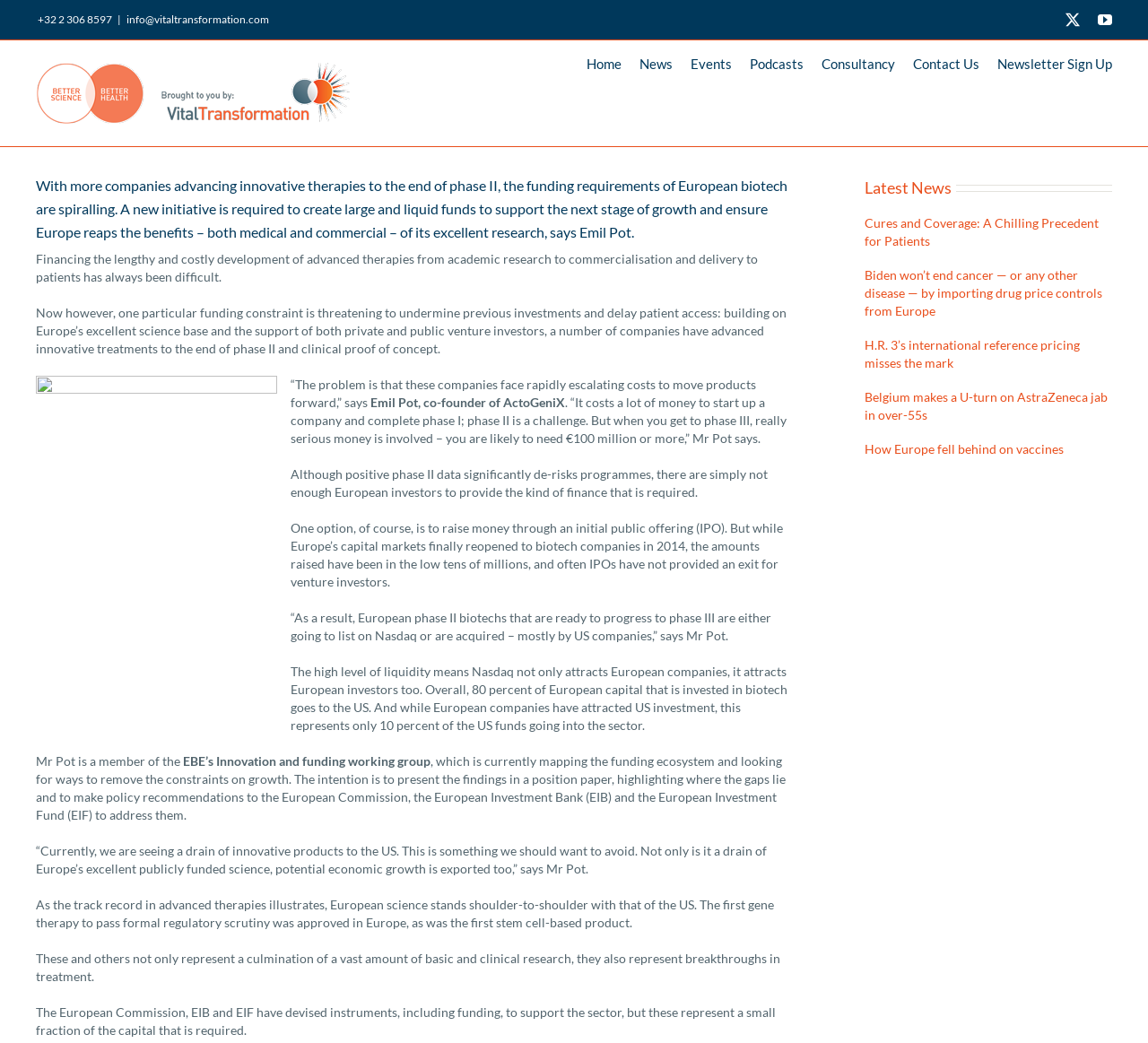Locate the UI element that matches the description Contact Us in the webpage screenshot. Return the bounding box coordinates in the format (top-left x, top-left y, bottom-right x, bottom-right y), with values ranging from 0 to 1.

[0.795, 0.039, 0.853, 0.082]